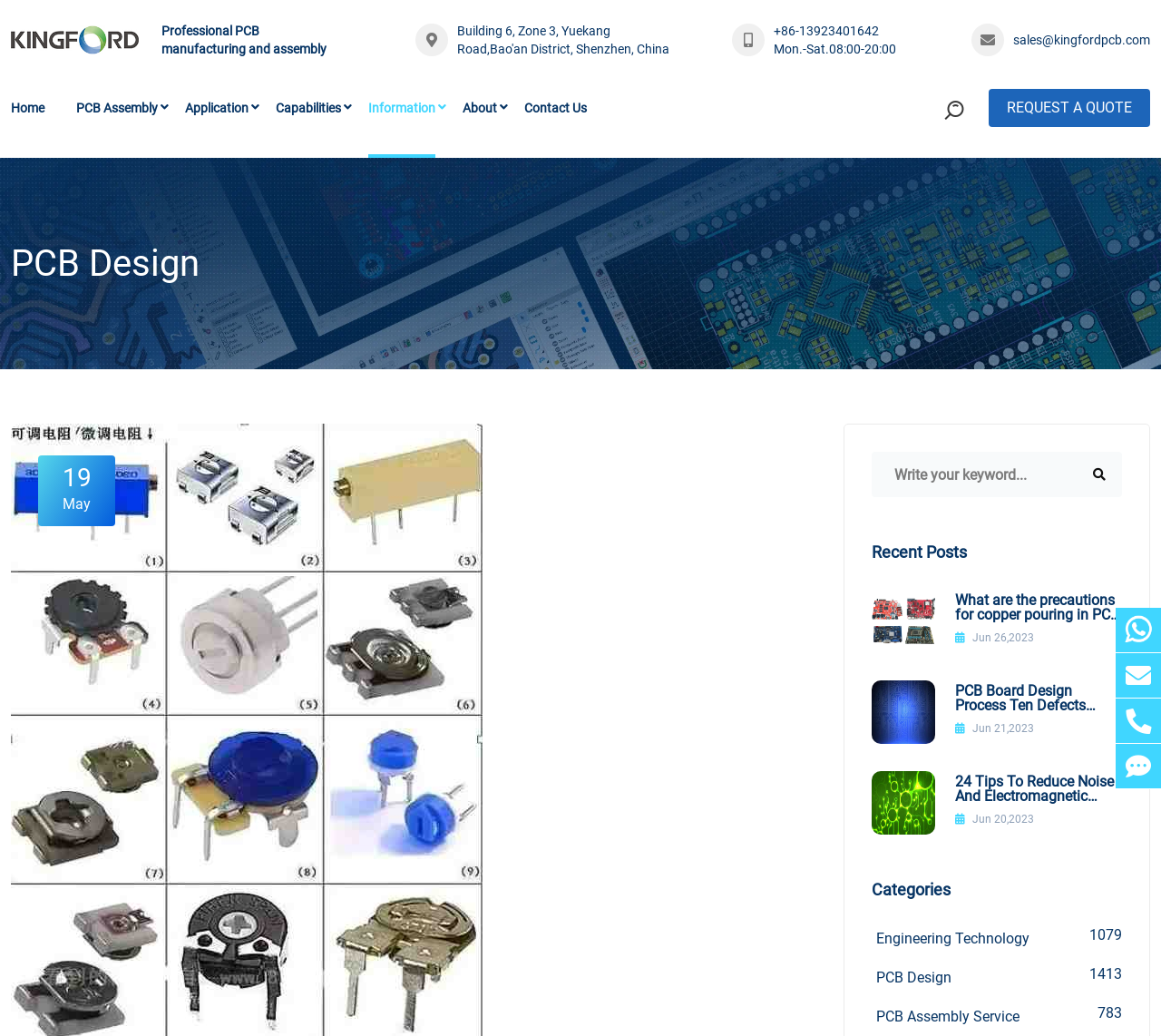Determine the bounding box coordinates of the section I need to click to execute the following instruction: "Search for a keyword". Provide the coordinates as four float numbers between 0 and 1, i.e., [left, top, right, bottom].

[0.418, 0.161, 0.824, 0.196]